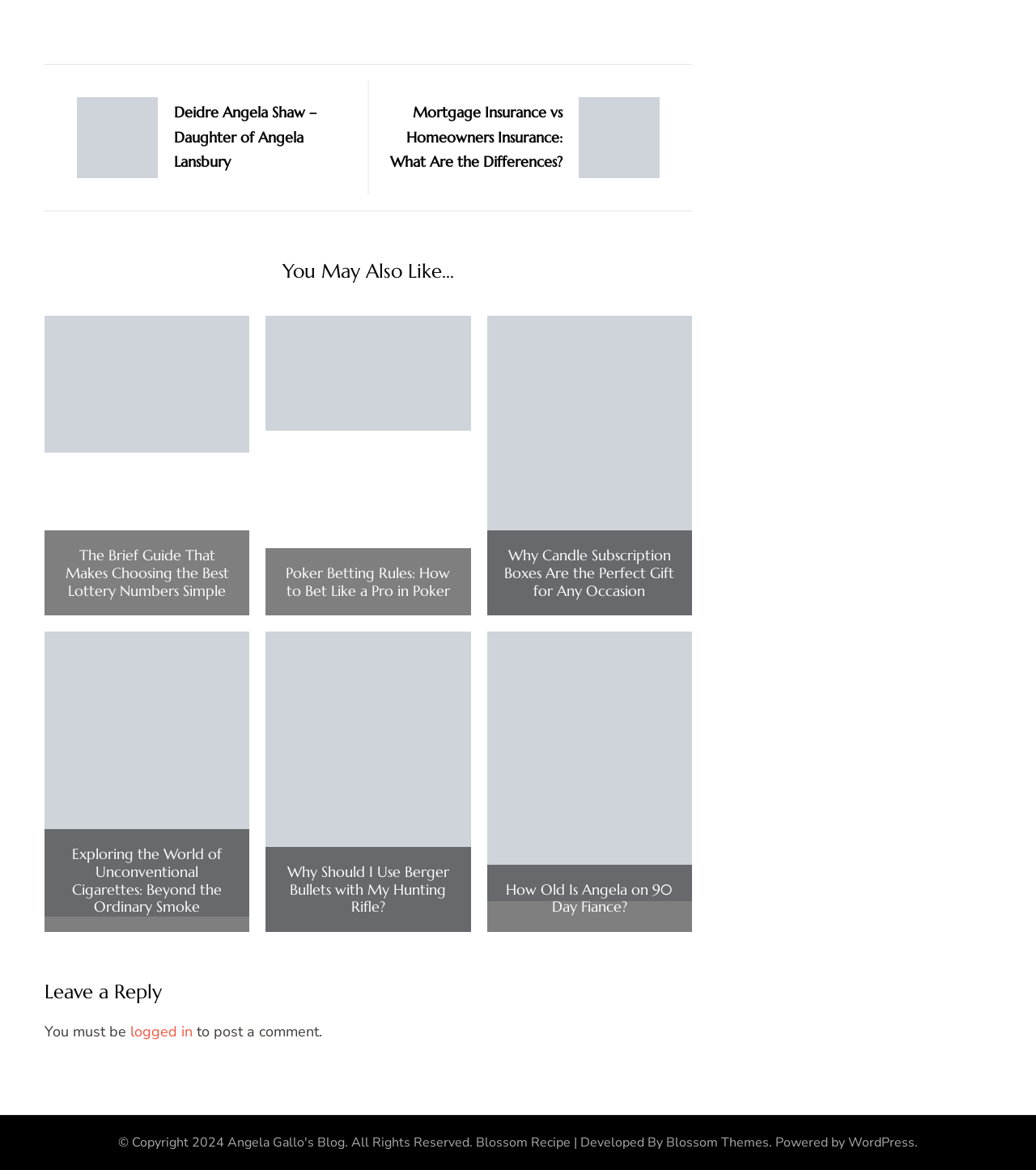Respond to the question below with a single word or phrase:
What is the title of the first post?

Deidre Angela Shaw – Daughter of Angela Lansbury